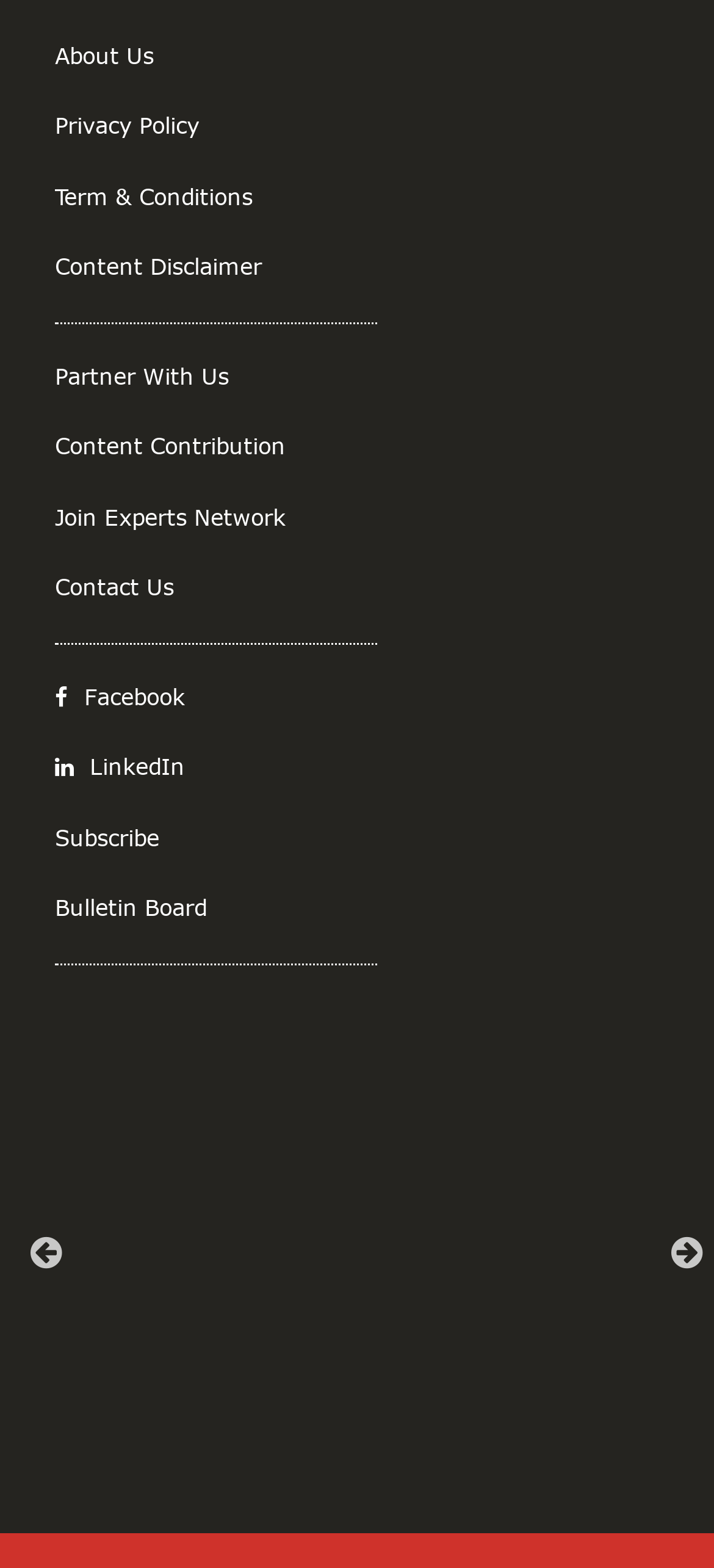How many links are available in the footer section?
Answer the question using a single word or phrase, according to the image.

9